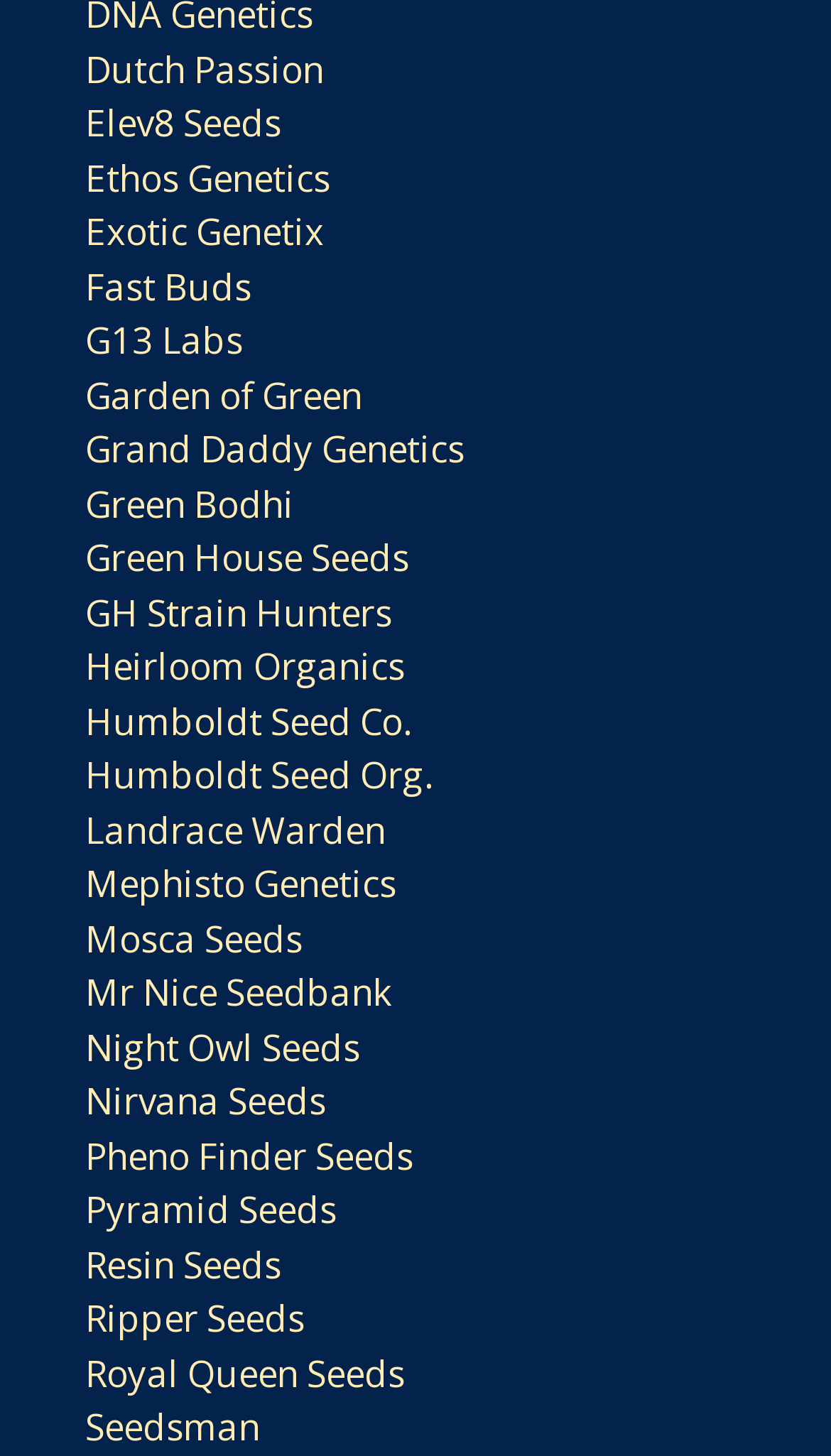Provide the bounding box coordinates for the UI element described in this sentence: "British Garage". The coordinates should be four float values between 0 and 1, i.e., [left, top, right, bottom].

None